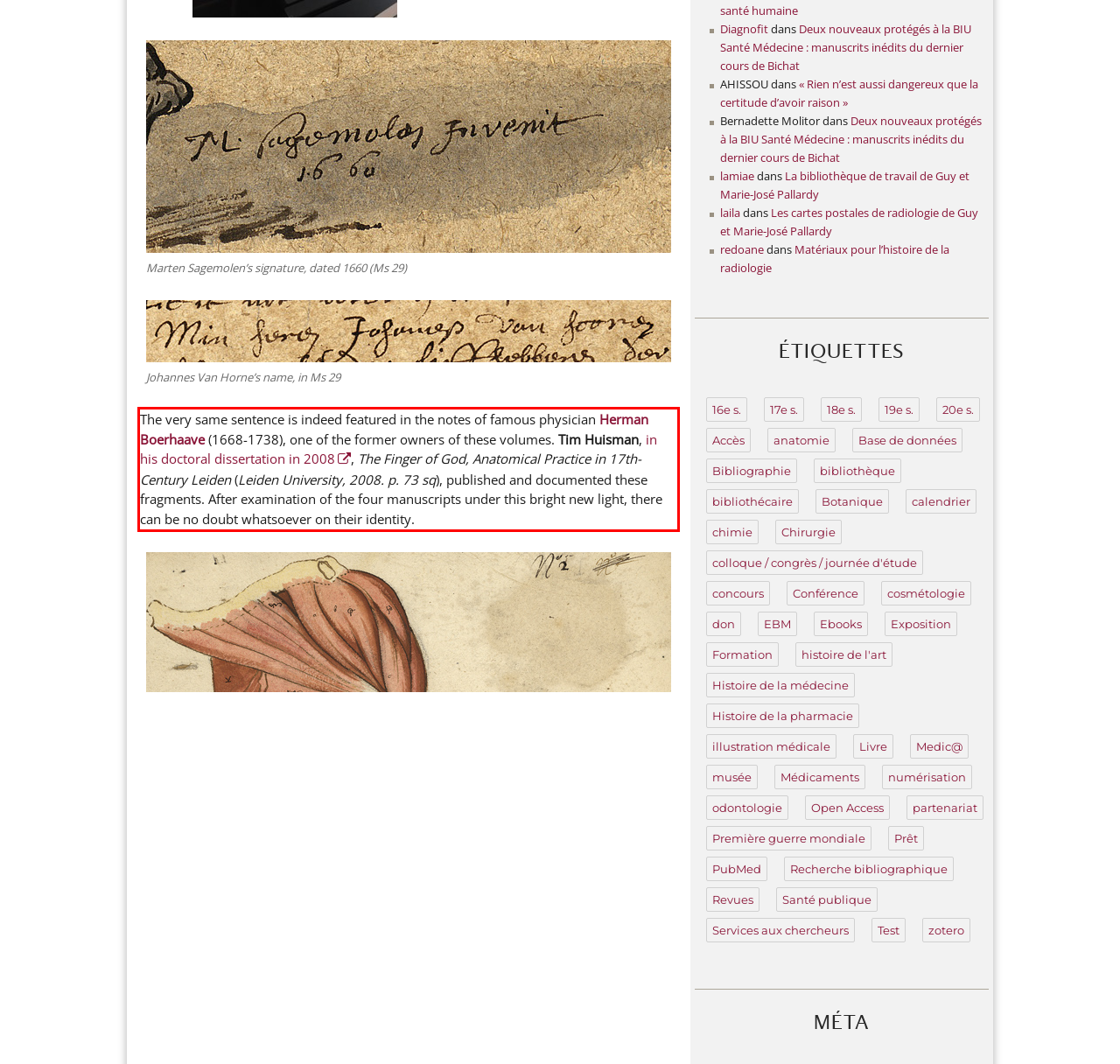Please perform OCR on the text content within the red bounding box that is highlighted in the provided webpage screenshot.

The very same sentence is indeed featured in the notes of famous physician Herman Boerhaave (1668-1738), one of the former owners of these volumes. Tim Huisman, in his doctoral dissertation in 2008, The Finger of God, Anatomical Practice in 17th-Century Leiden (Leiden University, 2008. p. 73 sq), published and documented these fragments. After examination of the four manuscripts under this bright new light, there can be no doubt whatsoever on their identity.